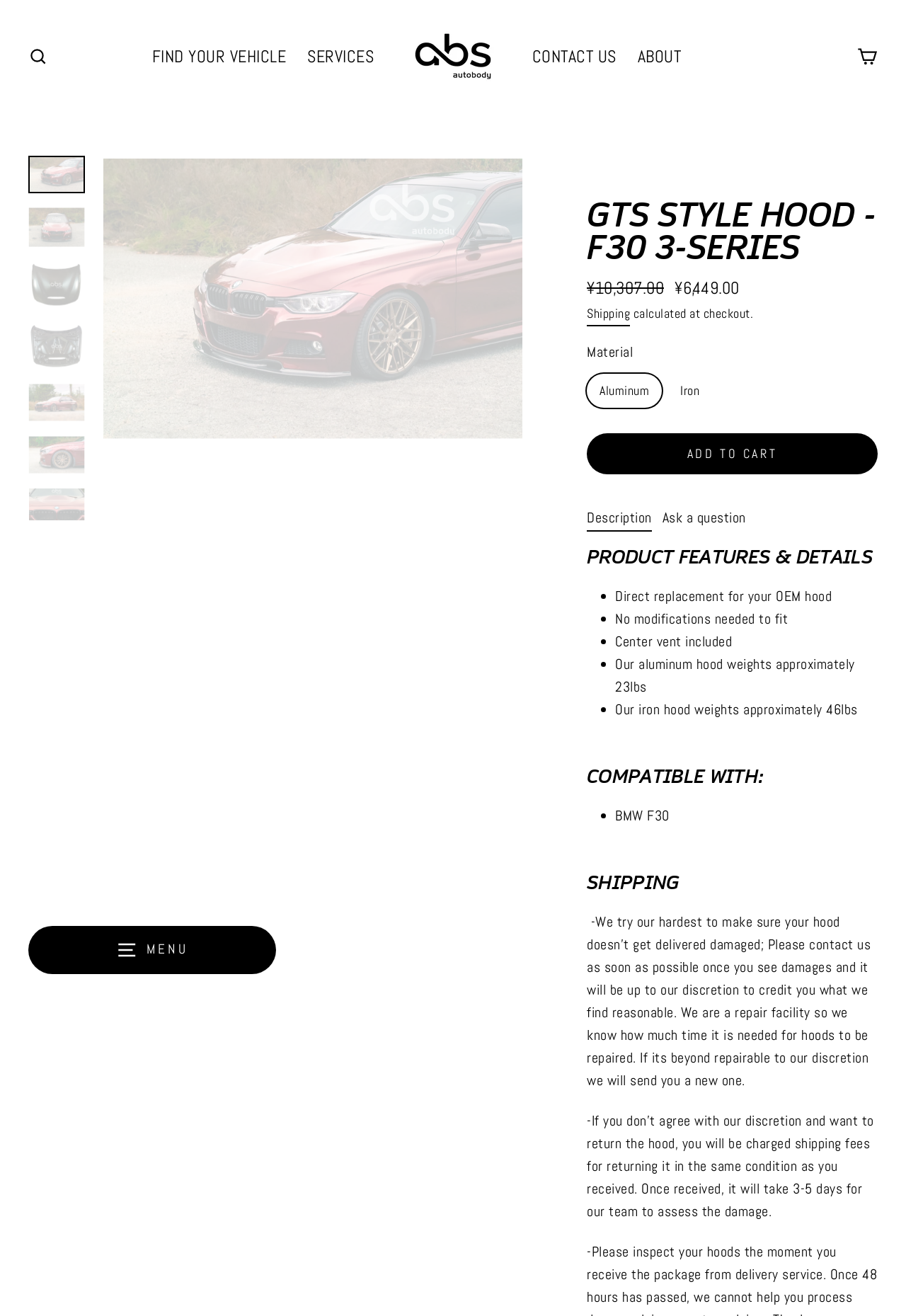What is the regular price of the GTS Style Hood?
Using the image, provide a concise answer in one word or a short phrase.

¥10,307.00